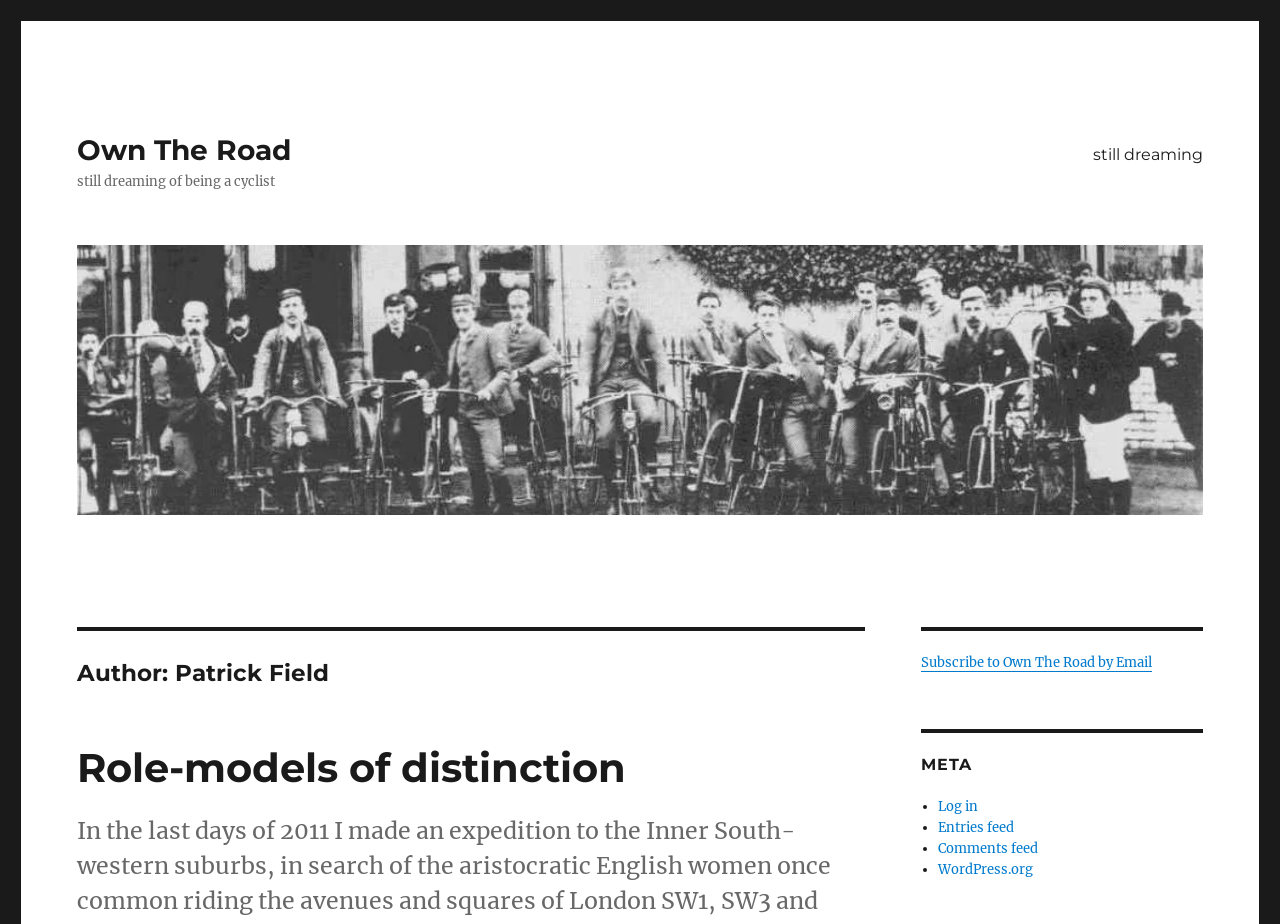What is the author's name?
Please provide a comprehensive and detailed answer to the question.

The author's name can be found in the heading 'Author: Patrick Field' which is located at the top of the page, indicating that the webpage is about the author Patrick Field.